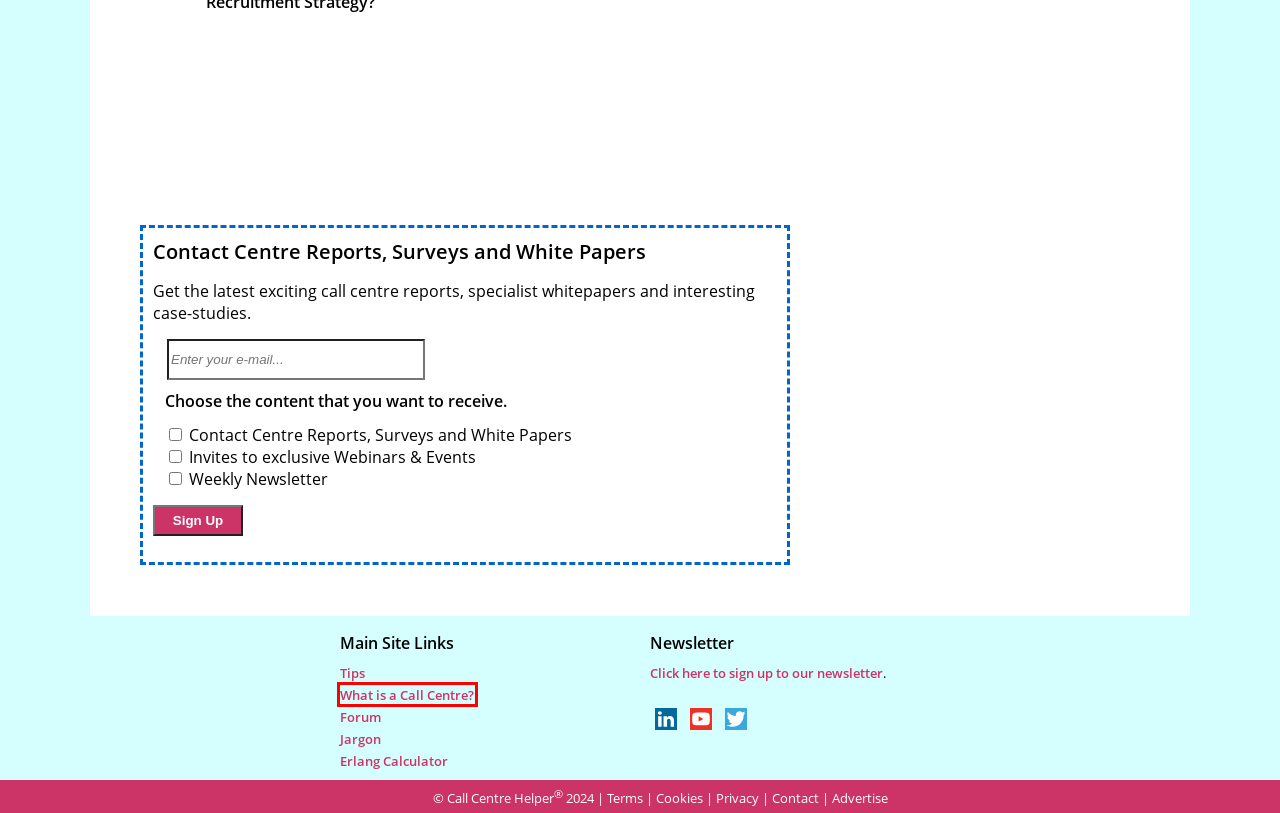You are presented with a screenshot of a webpage containing a red bounding box around an element. Determine which webpage description best describes the new webpage after clicking on the highlighted element. Here are the candidates:
A. Subscribe to Call Centre Helper
B. Industry Insights | Call Centre Helper
C. Call And Contact Centre Events | Call Centre Helper
D. About Call Centre Helper
E. What is a Call Centre? – 10 Things to Know
F. Privacy Policy
G. Terms and Conditions
H. Contact Centre Jargon and Terminologies

E